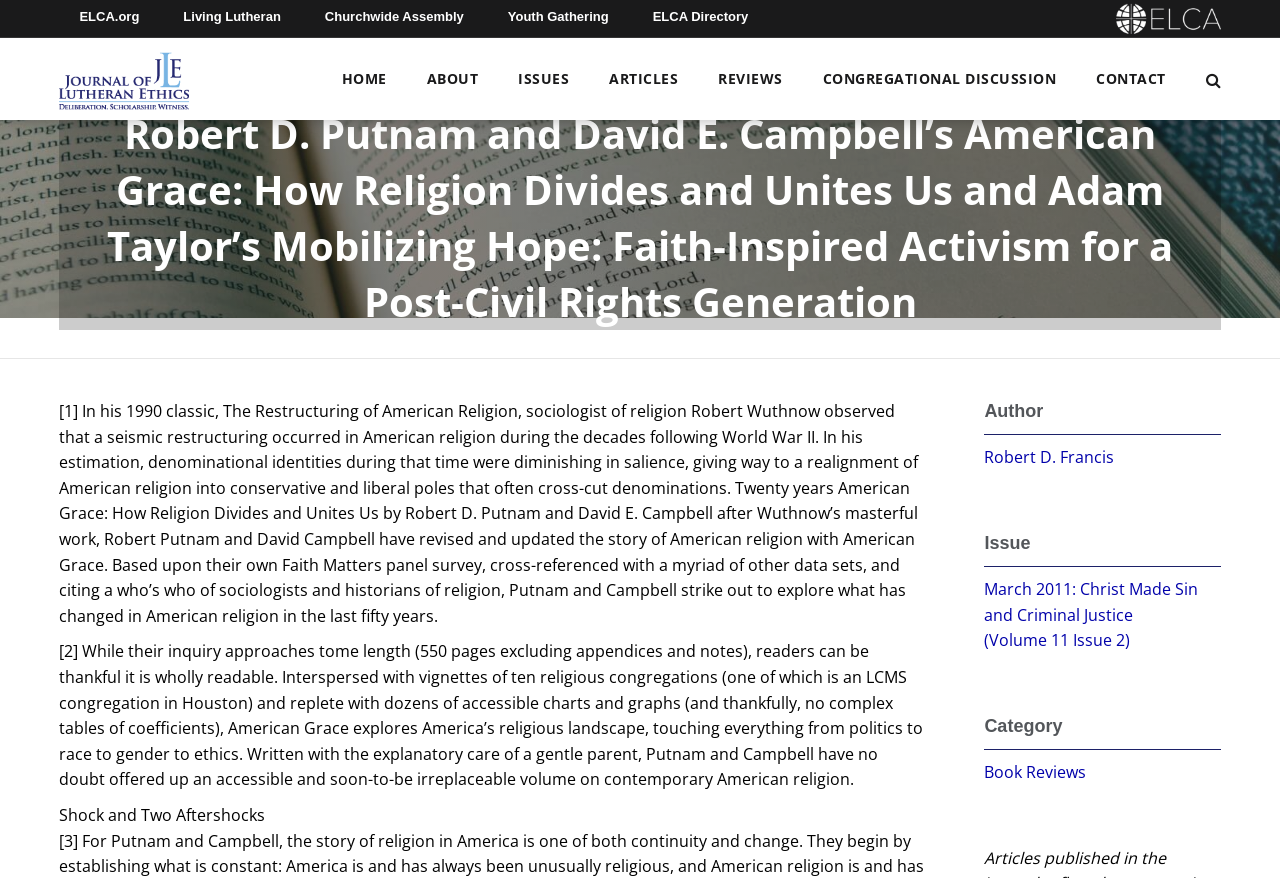What is the category of the article?
Based on the visual, give a brief answer using one word or a short phrase.

Book Reviews